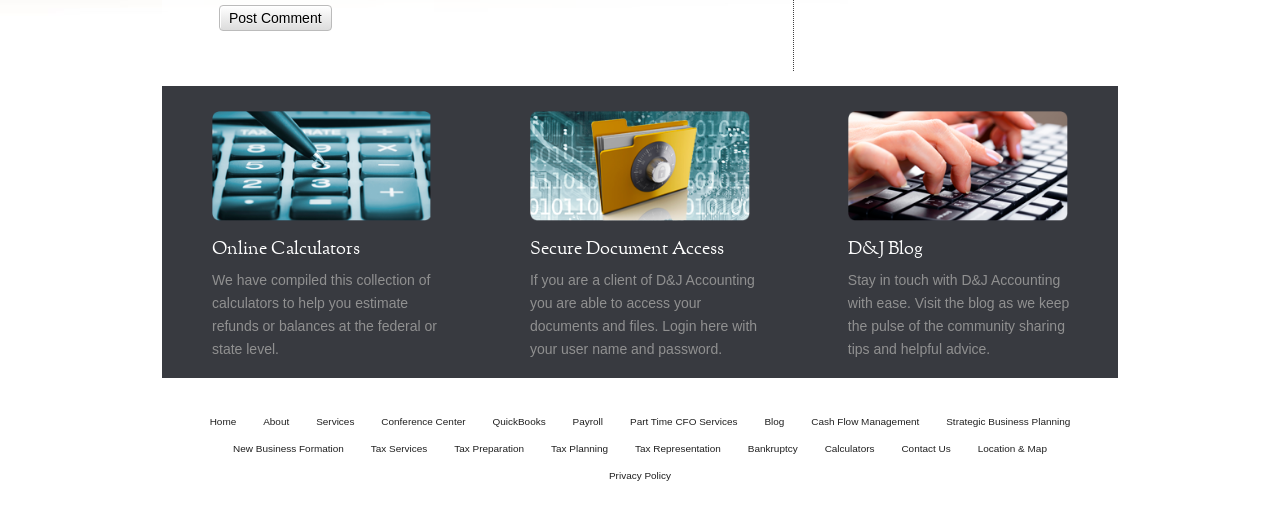Pinpoint the bounding box coordinates for the area that should be clicked to perform the following instruction: "Access 'Secure Document Access'".

[0.414, 0.401, 0.586, 0.432]